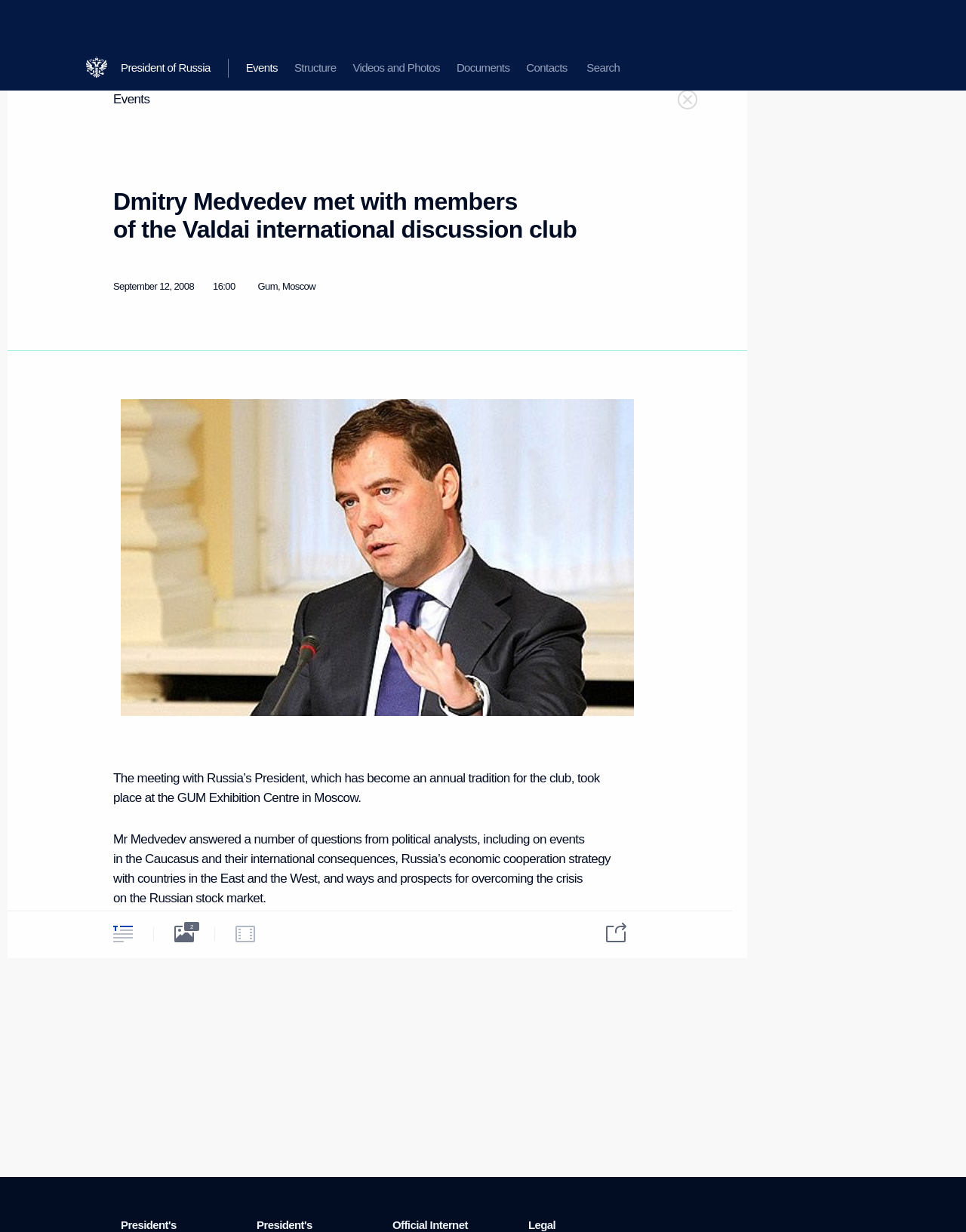Determine the bounding box coordinates of the clickable region to follow the instruction: "Switch to the 'Photo' tab".

[0.159, 0.74, 0.222, 0.776]